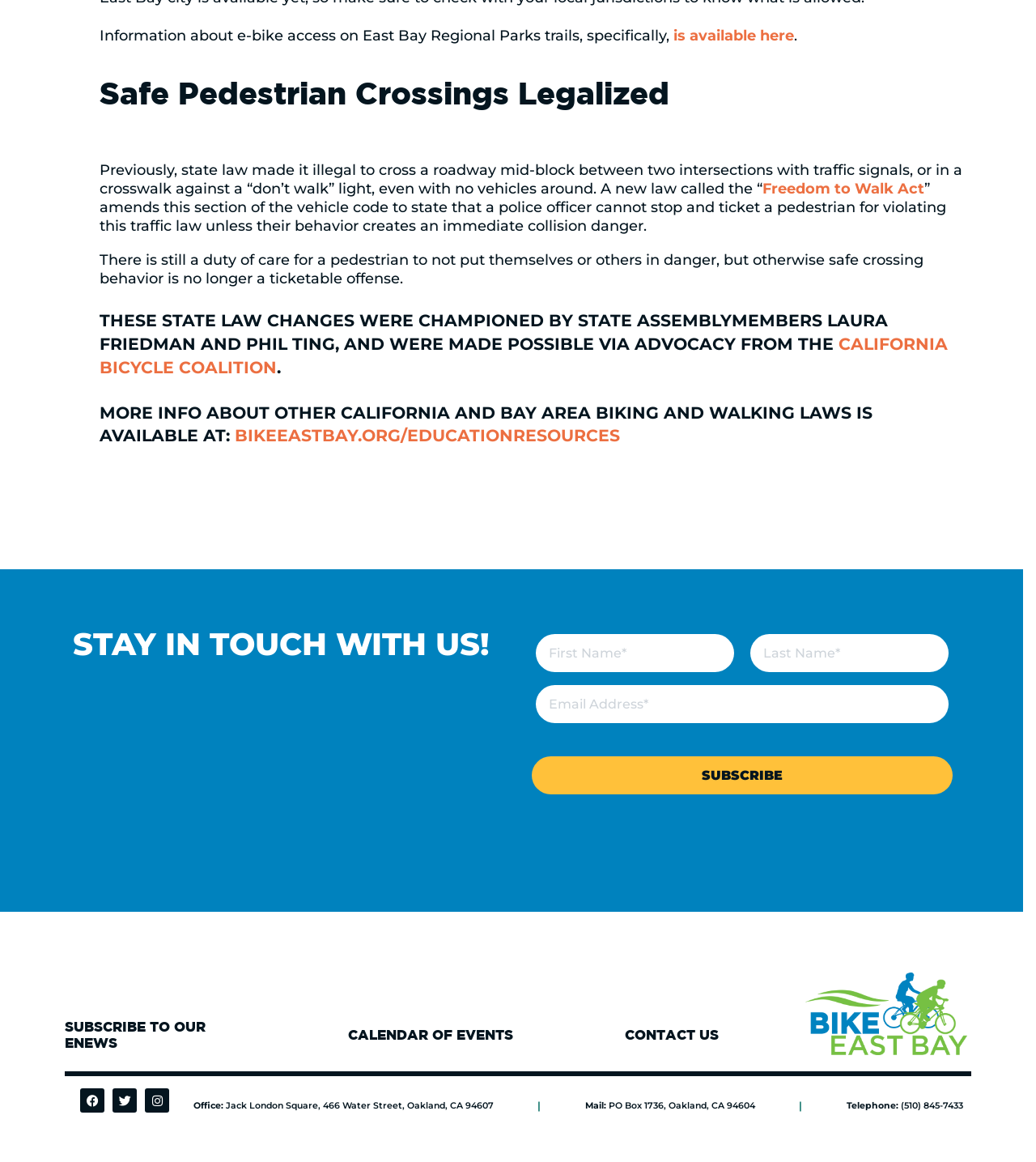By analyzing the image, answer the following question with a detailed response: What is the purpose of the form?

I inferred the purpose of the form by analyzing the surrounding elements, including the 'Subscribe' button and the text fields for 'First Name', 'Last Name', and 'Email Address', which suggests that the form is used to subscribe to a newsletter.